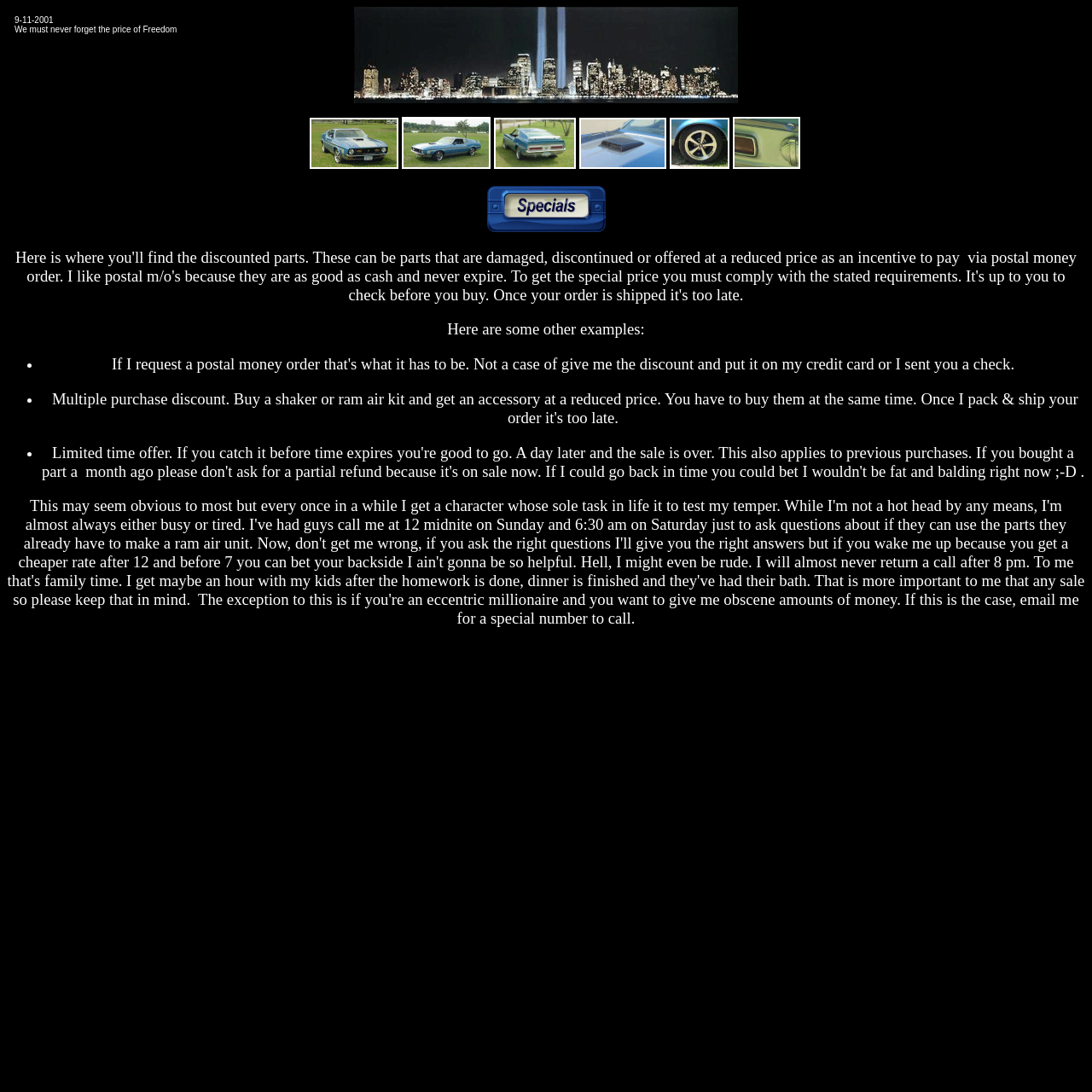Provide your answer in one word or a succinct phrase for the question: 
What is the seller's policy on refunds?

No refunds for previous purchases